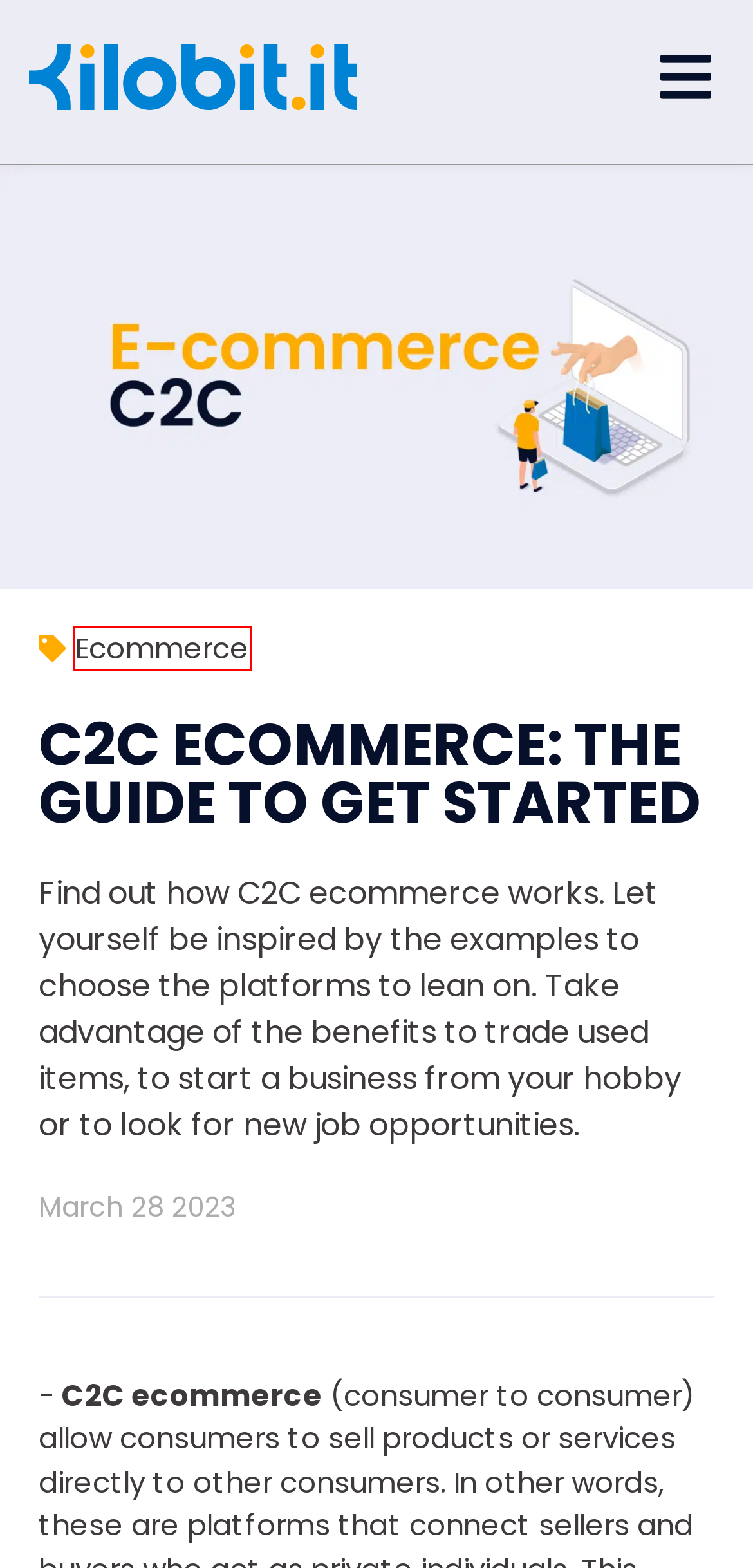You have a screenshot of a webpage with a red bounding box around an element. Select the webpage description that best matches the new webpage after clicking the element within the red bounding box. Here are the descriptions:
A. Optimal website design in 7 steps - Kilobit Web Agency Turin
B. The secrets of an effective landing page - Kilobit Web Agency Turin
C. Ecommerce - Kilobit Web Agency Turin
D. Advertising narrative: how to build it - Kilobit Web Agency Turin
E. Web Agency Turin - Websites and Digital Marketing - Kilobit
F. Privacy Policy di Kilobit - Web Agency Torino - Realizzazione Siti Internet
G. How to create an aware advertising campaign - Kilobit Web Agency Turin
H. Effective advertising: the role of feedback - Kilobit Web Agency Turin

C